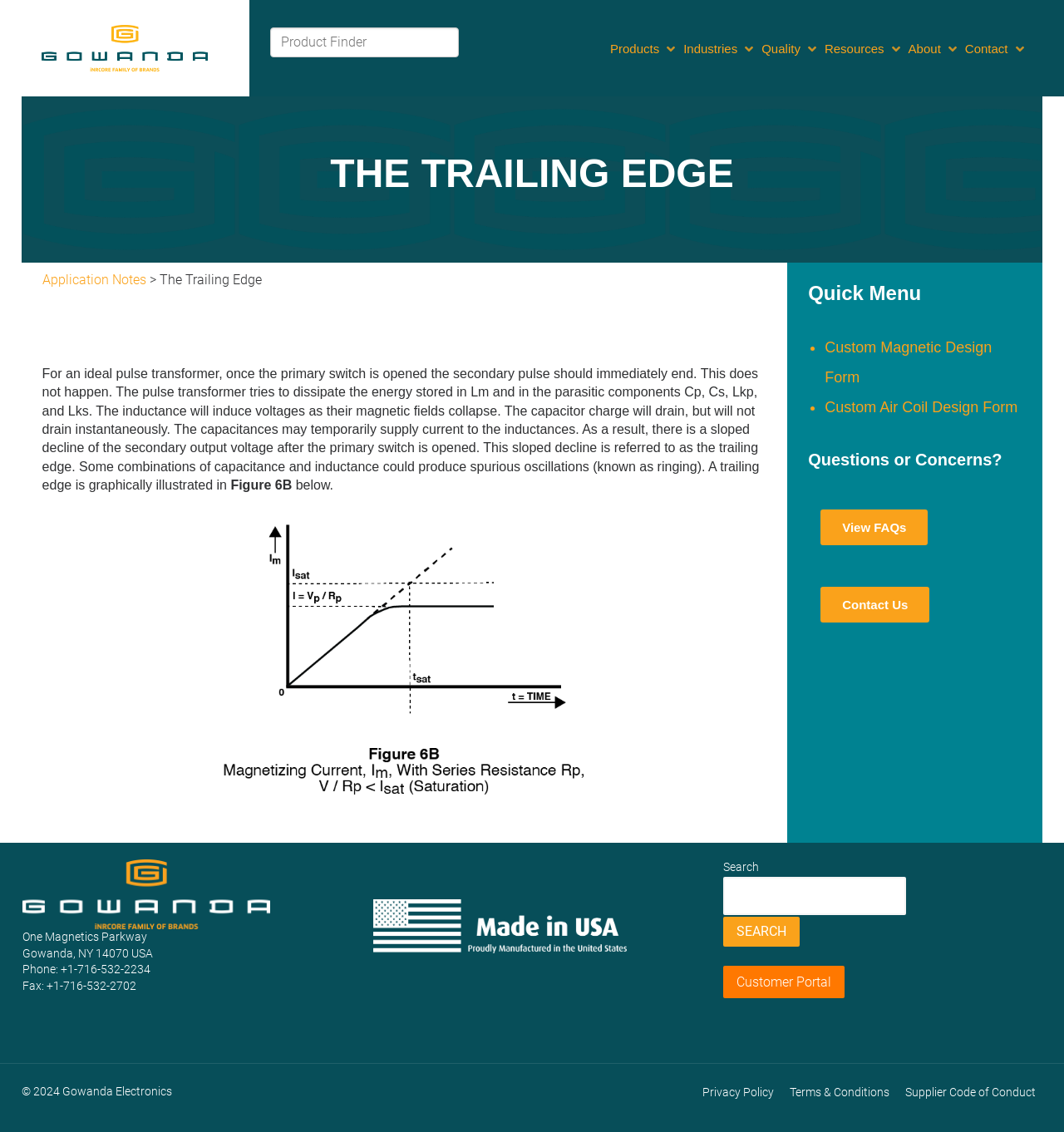Pinpoint the bounding box coordinates for the area that should be clicked to perform the following instruction: "Go to the 'Application Notes' page".

[0.04, 0.24, 0.137, 0.254]